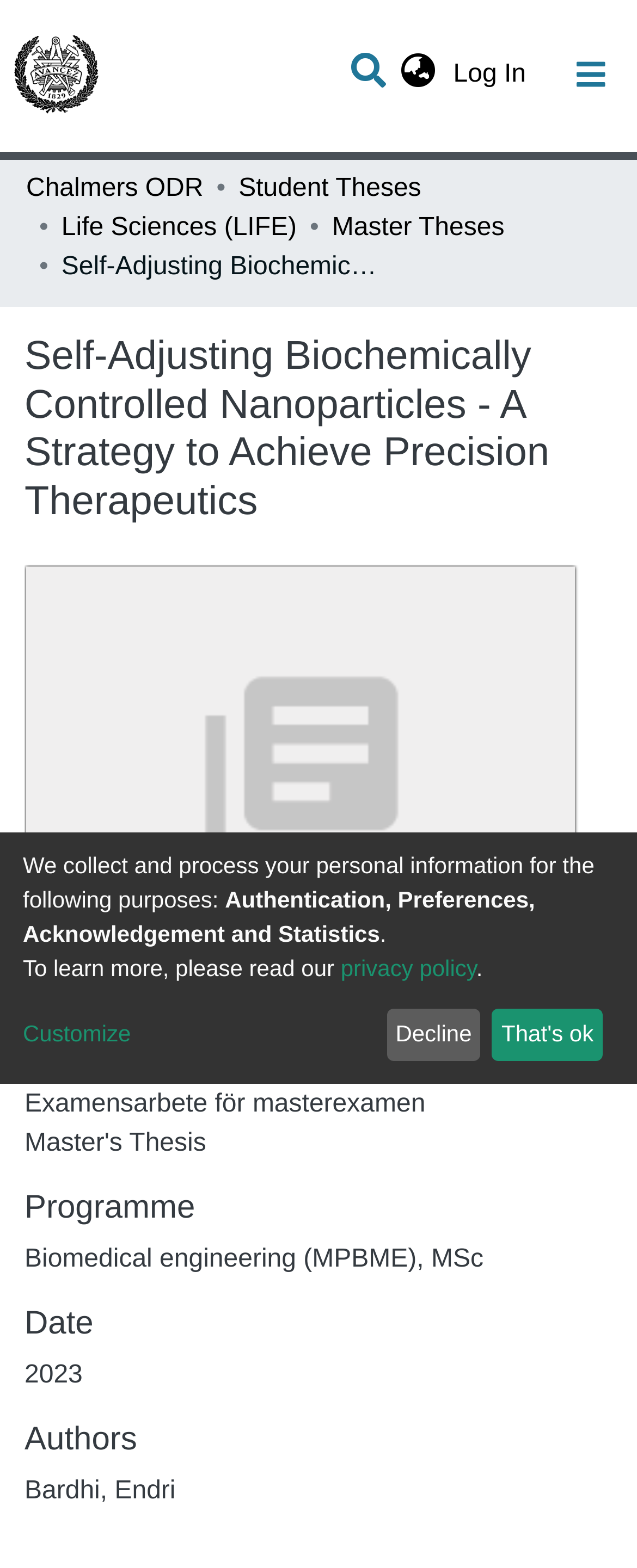Please locate the bounding box coordinates of the element that should be clicked to complete the given instruction: "Toggle navigation".

[0.856, 0.027, 1.0, 0.069]